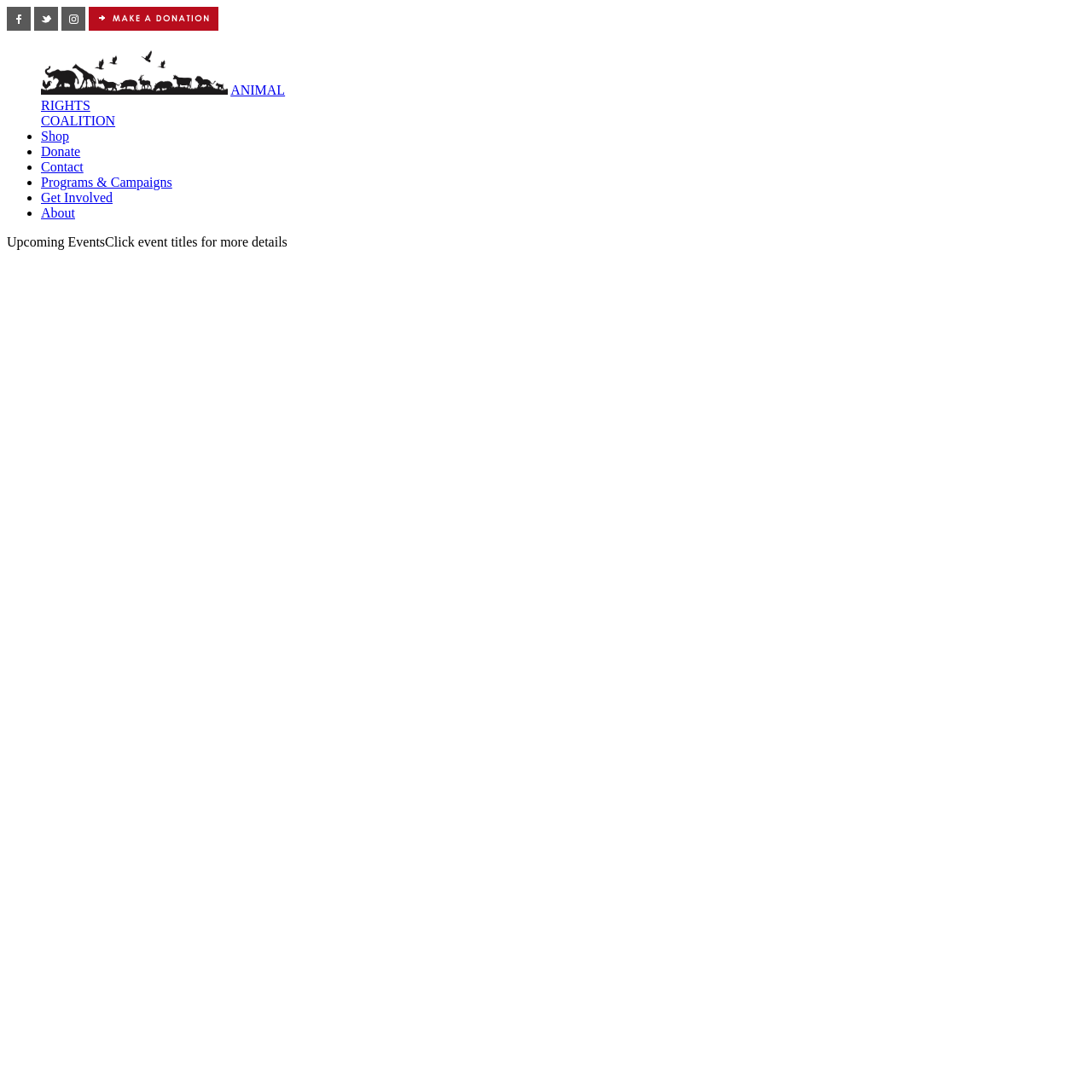Please identify the bounding box coordinates of the clickable area that will fulfill the following instruction: "View the Donate page". The coordinates should be in the format of four float numbers between 0 and 1, i.e., [left, top, right, bottom].

[0.038, 0.132, 0.074, 0.145]